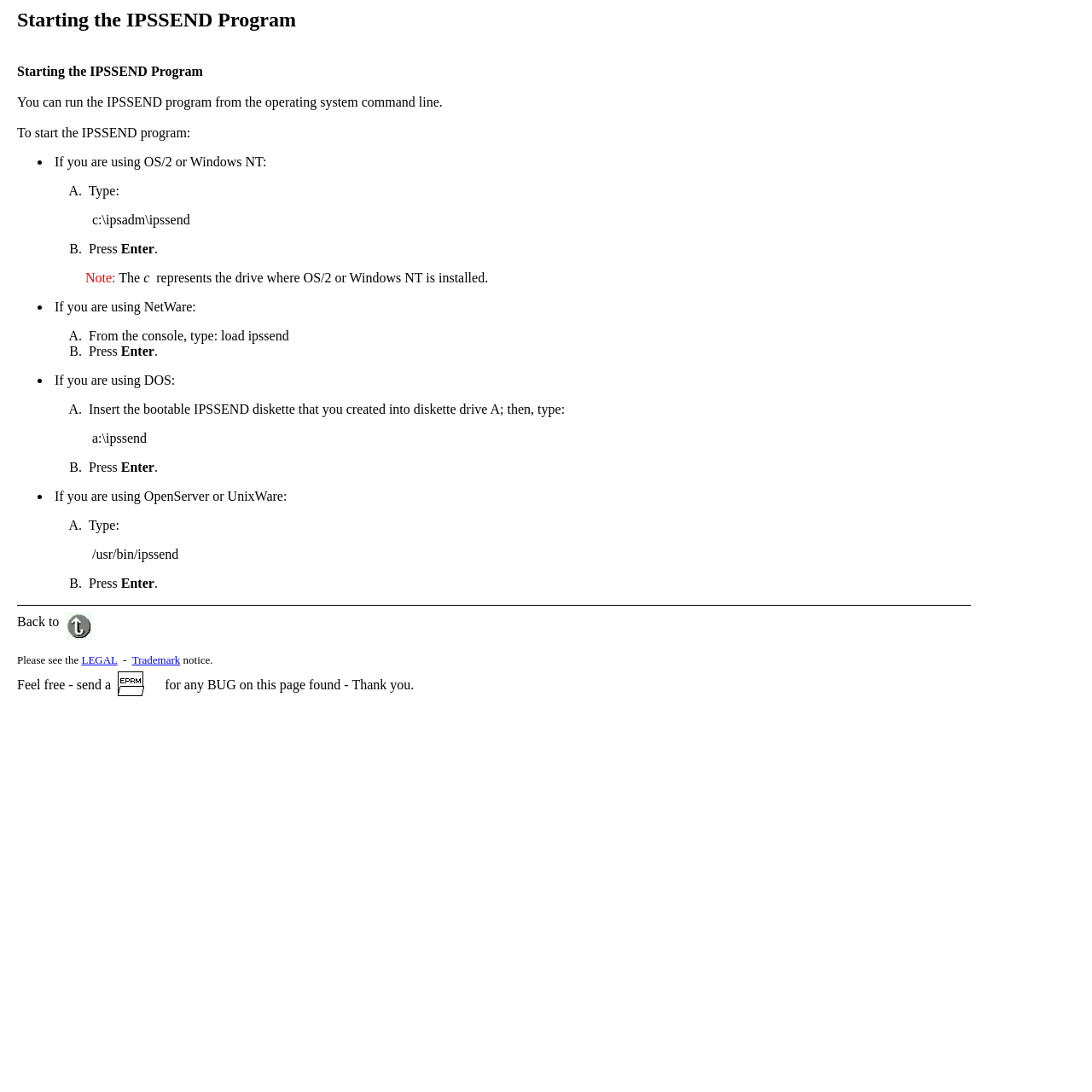What operating systems can run IPSSEND program?
Carefully analyze the image and provide a thorough answer to the question.

The webpage provides instructions on how to run the IPSSEND program from the operating system command line, and it lists different operating systems, including OS/2, Windows NT, NetWare, DOS, OpenServer, and UnixWare, with specific commands for each system.